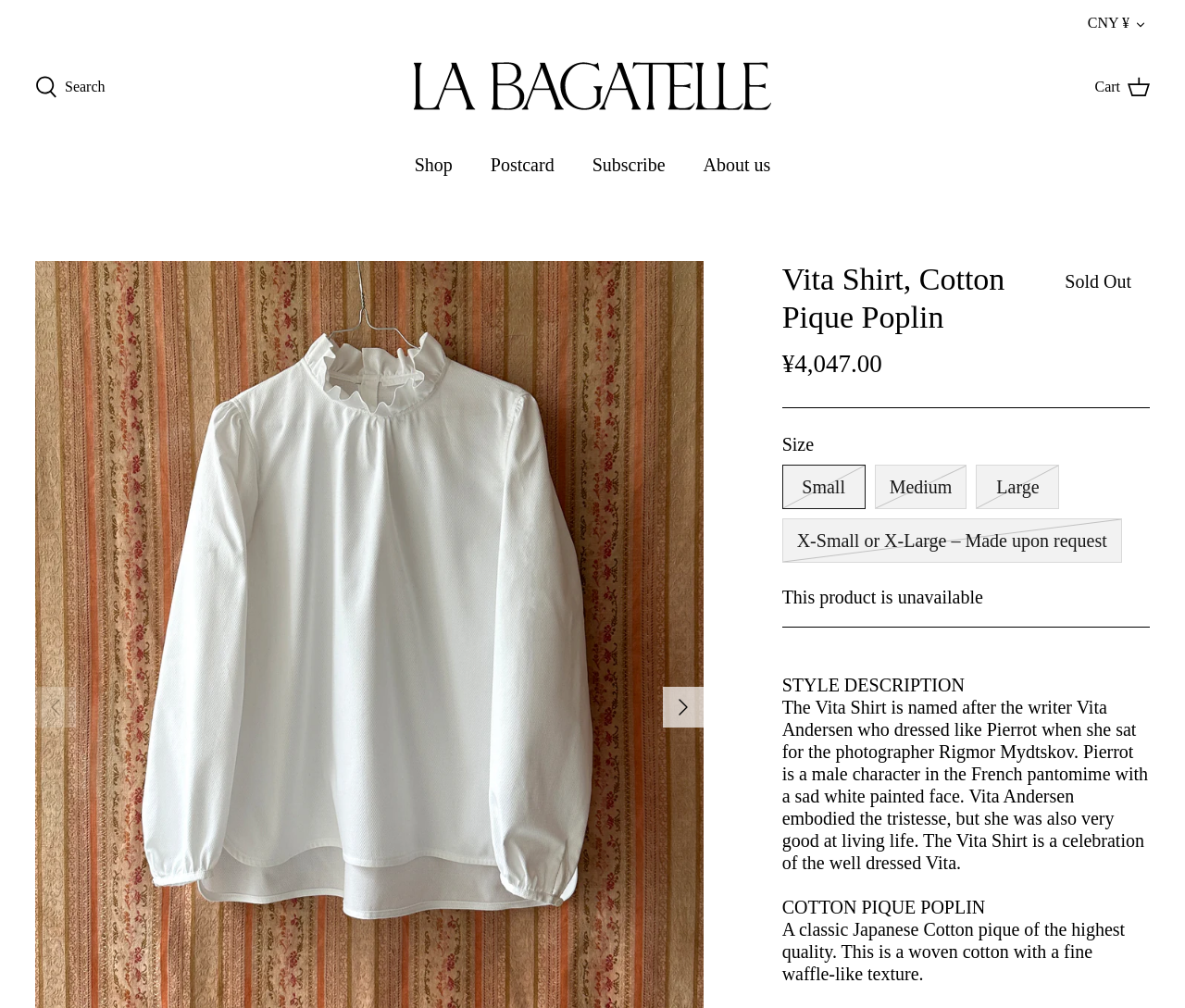Bounding box coordinates are given in the format (top-left x, top-left y, bottom-right x, bottom-right y). All values should be floating point numbers between 0 and 1. Provide the bounding box coordinate for the UI element described as: title="La Bagatelle"

[0.344, 0.057, 0.656, 0.114]